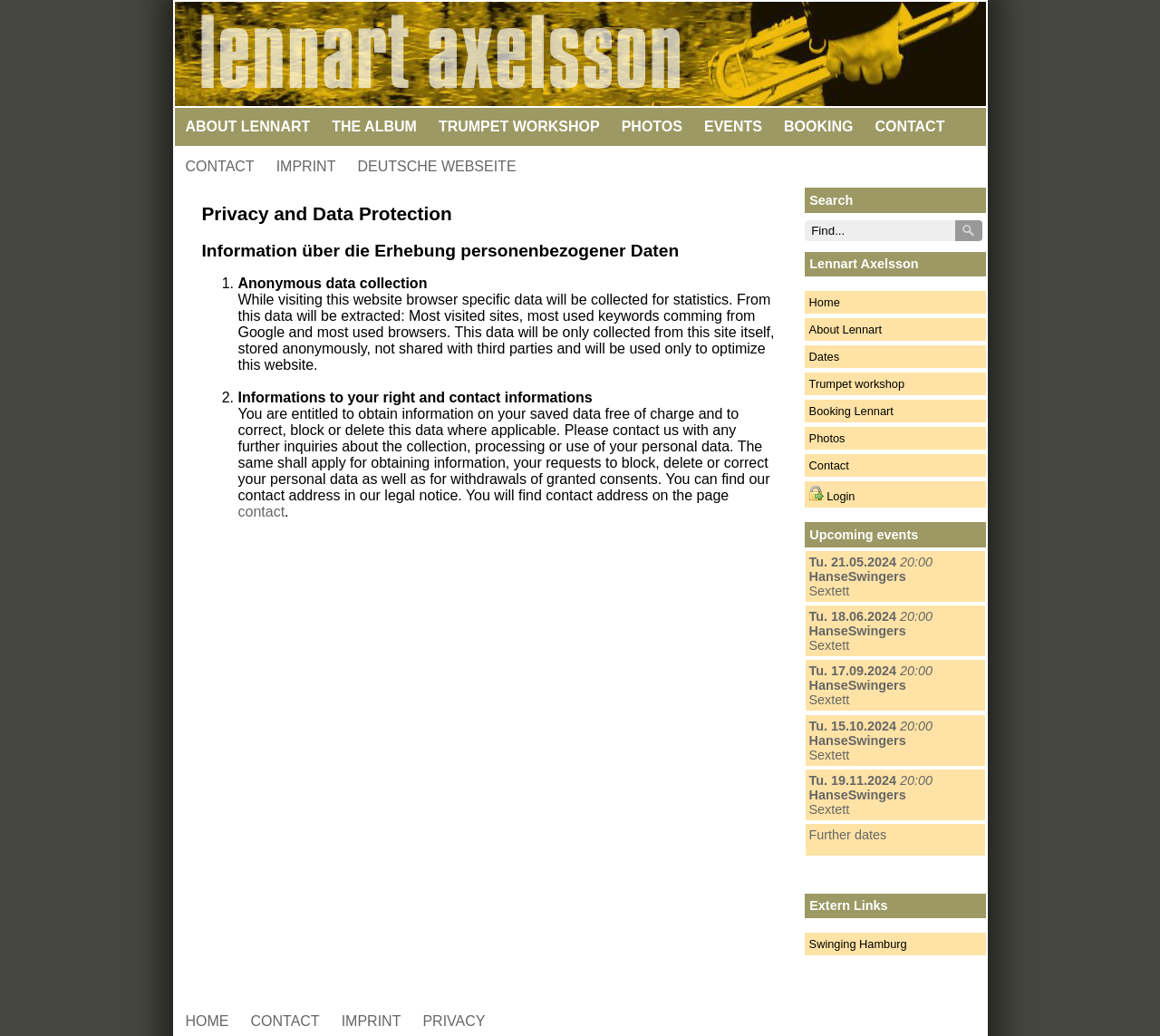Please answer the following query using a single word or phrase: 
How many upcoming events are listed on this webpage?

5